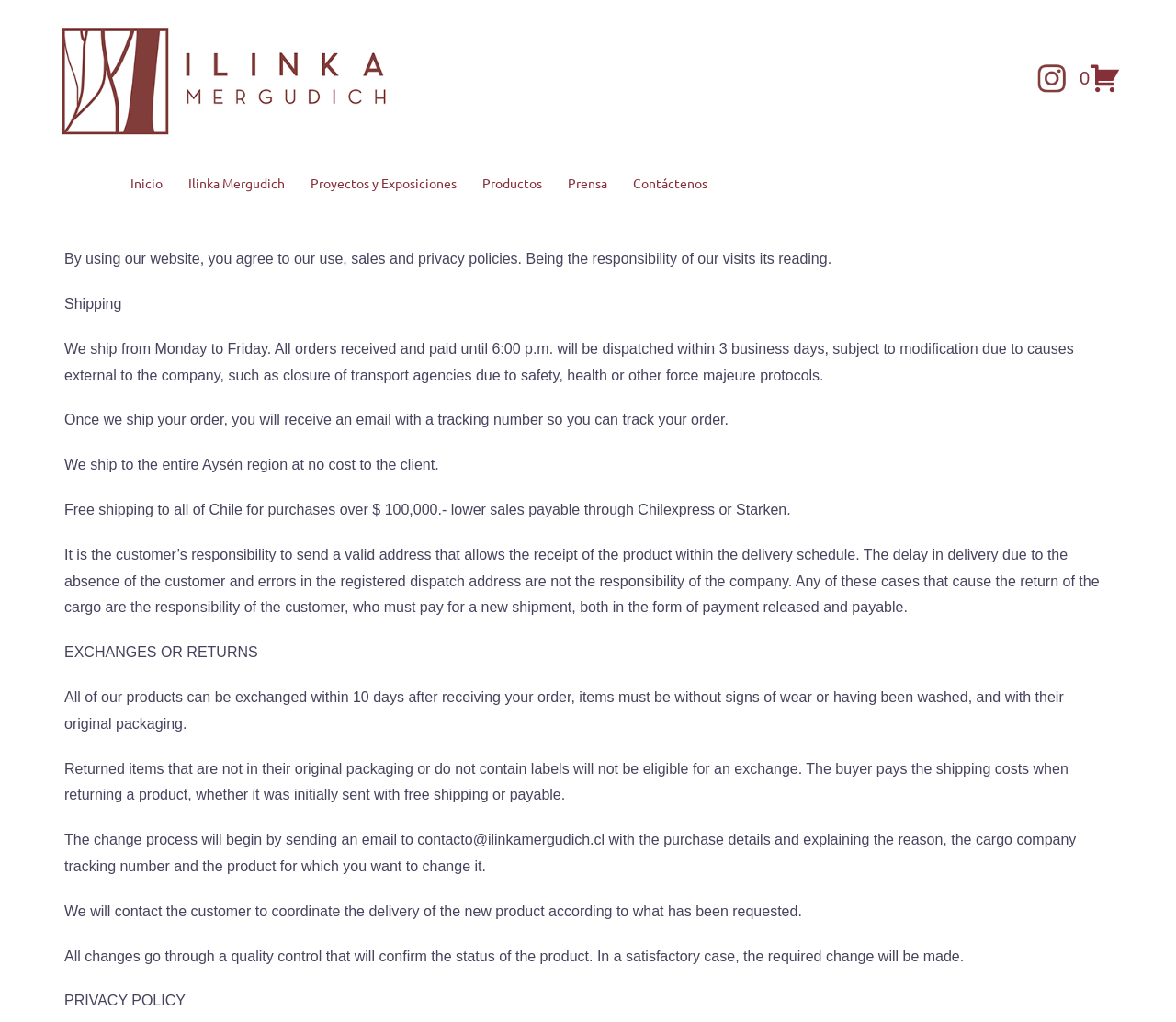Determine the coordinates of the bounding box that should be clicked to complete the instruction: "Click the Contáctenos link". The coordinates should be represented by four float numbers between 0 and 1: [left, top, right, bottom].

[0.538, 0.168, 0.602, 0.191]